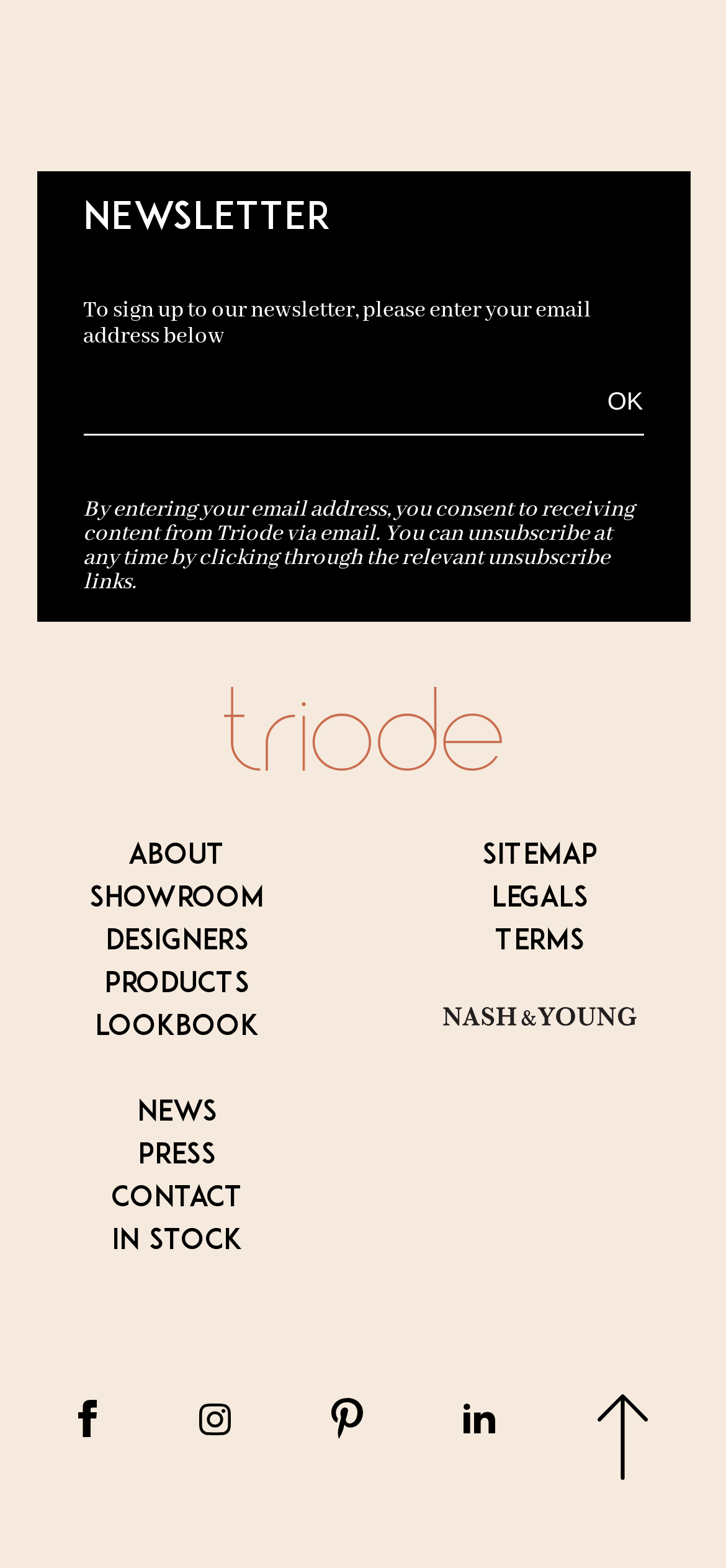Please determine the bounding box coordinates of the element to click in order to execute the following instruction: "Visit ABOUT page". The coordinates should be four float numbers between 0 and 1, specified as [left, top, right, bottom].

[0.177, 0.534, 0.31, 0.561]